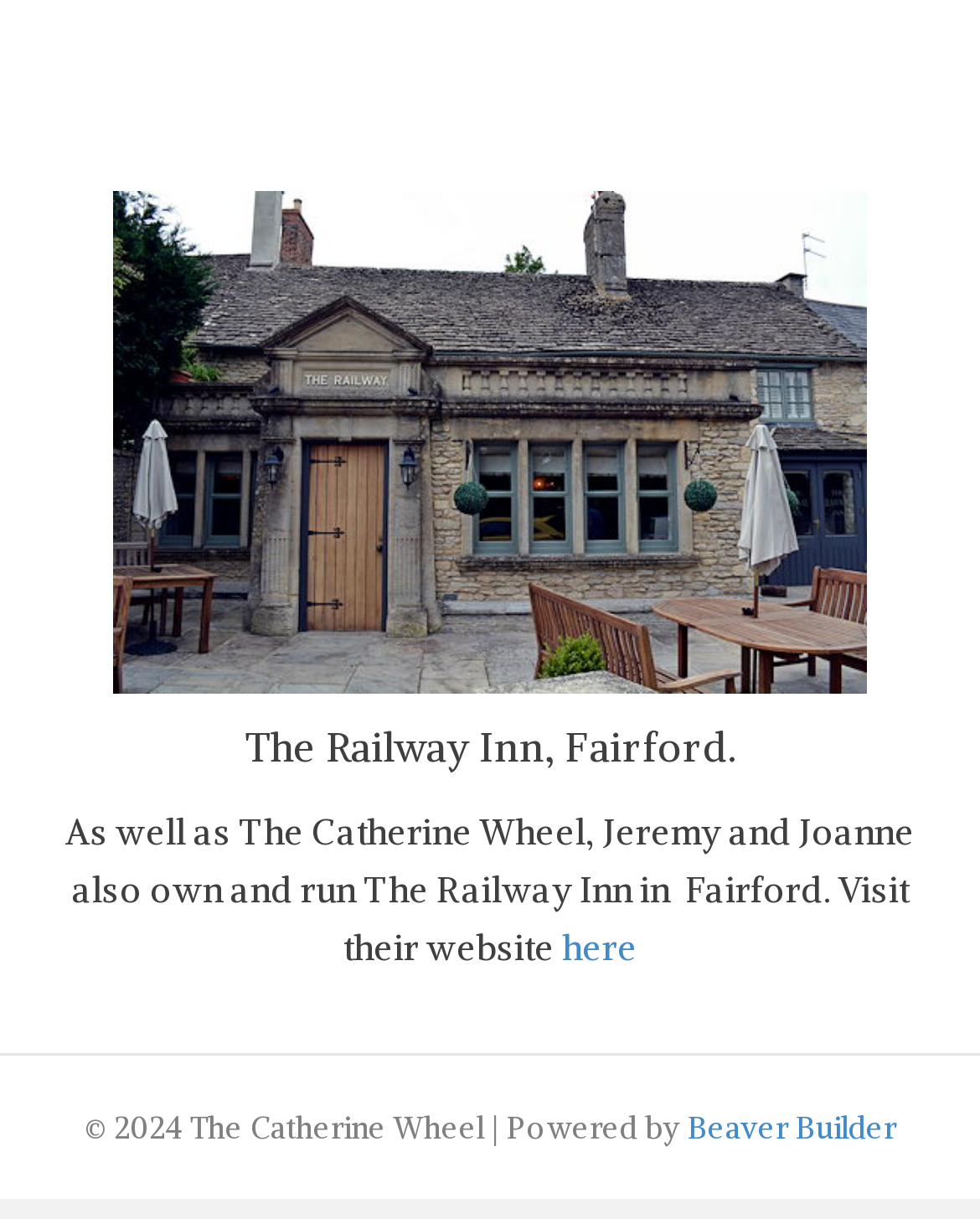Given the webpage screenshot and the description, determine the bounding box coordinates (top-left x, top-left y, bottom-right x, bottom-right y) that define the location of the UI element matching this description: here

[0.573, 0.816, 0.65, 0.853]